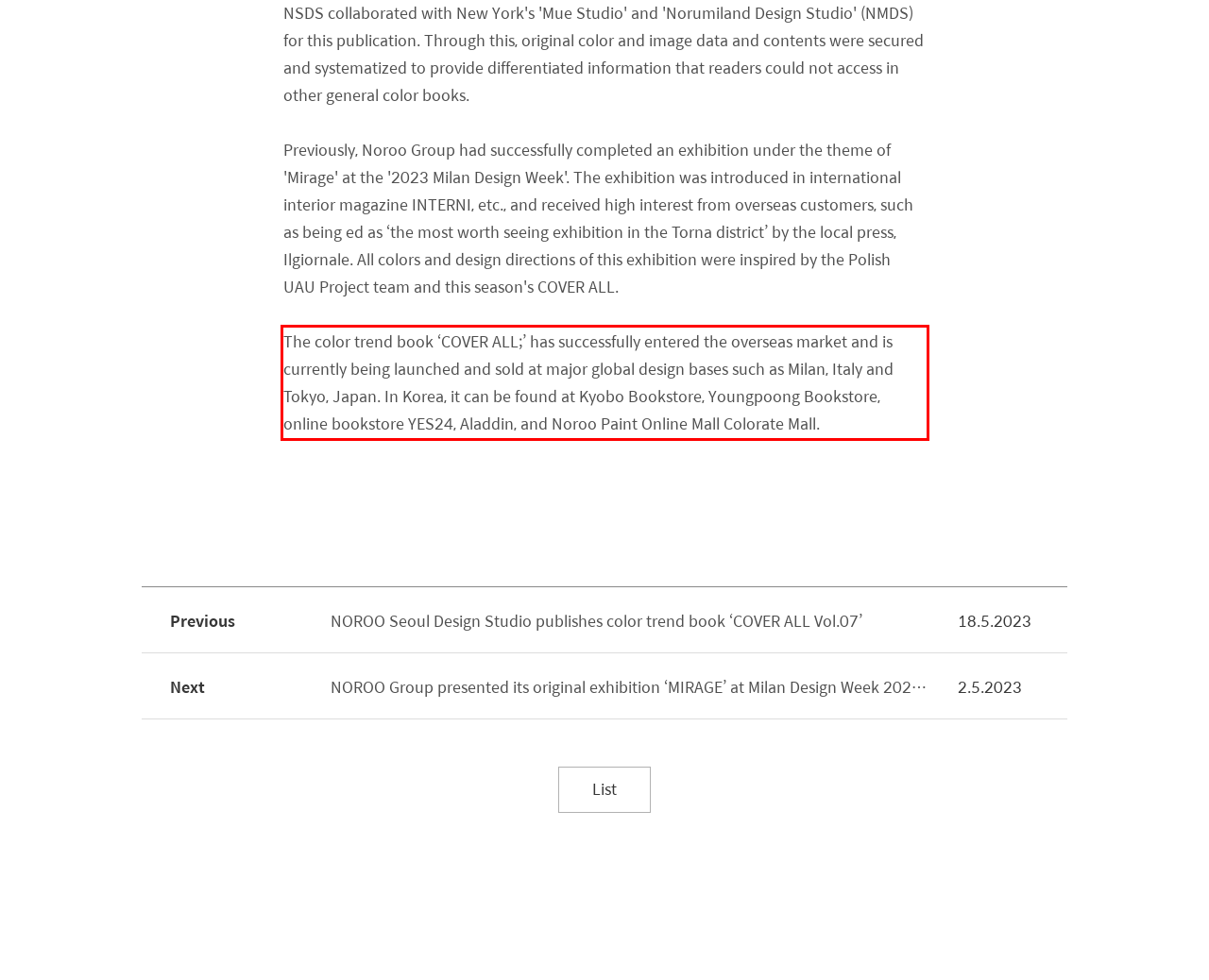Using the provided screenshot, read and generate the text content within the red-bordered area.

The color trend book ‘COVER ALL;’ has successfully entered the overseas market and is currently being launched and sold at major global design bases such as Milan, Italy and Tokyo, Japan. In Korea, it can be found at Kyobo Bookstore, Youngpoong Bookstore, online bookstore YES24, Aladdin, and Noroo Paint Online Mall Colorate Mall.